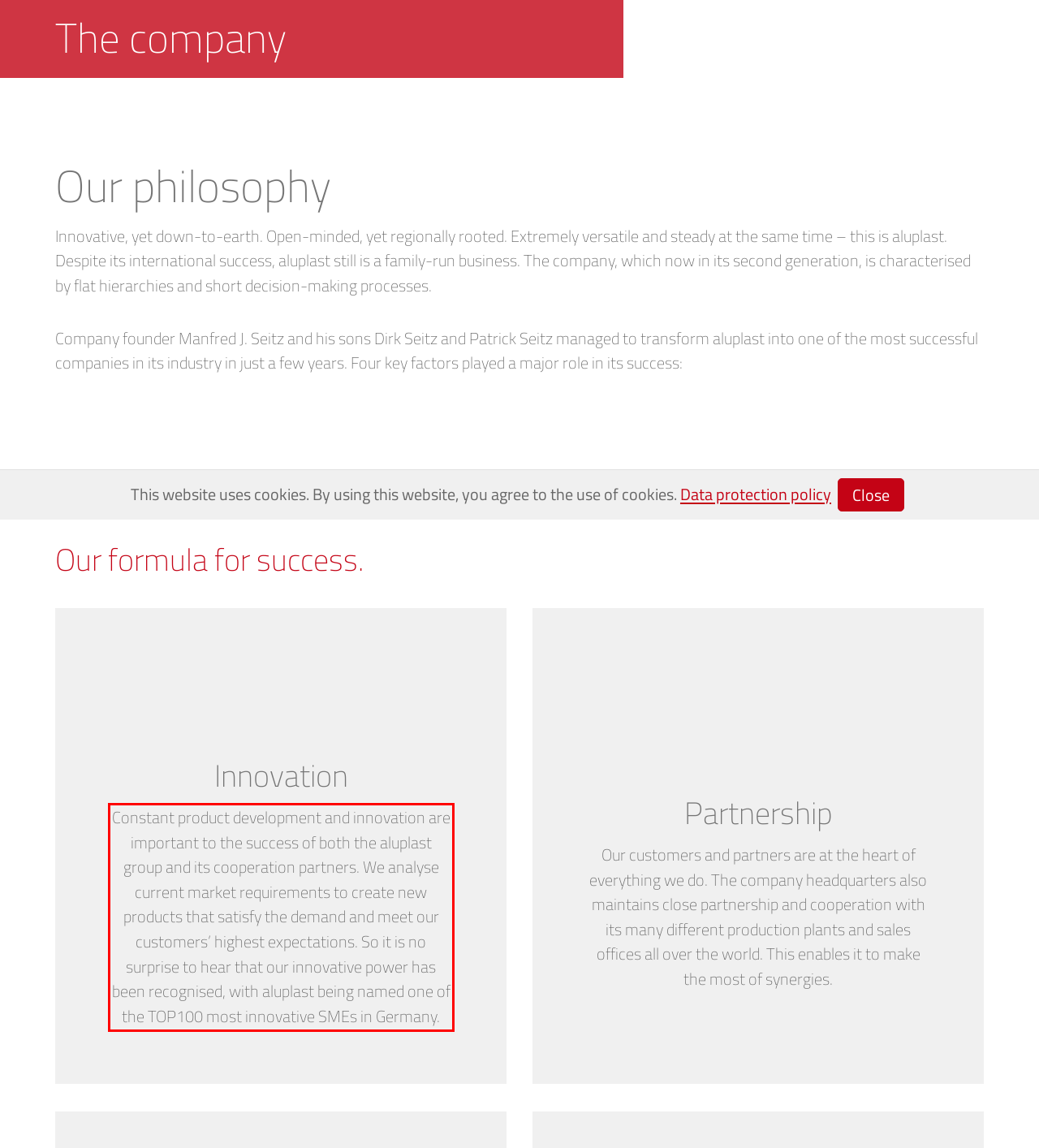Identify the text inside the red bounding box in the provided webpage screenshot and transcribe it.

Constant product development and innovation are important to the success of both the aluplast group and its cooperation partners. We analyse current market requirements to create new products that satisfy the demand and meet our customers’ highest expectations. So it is no surprise to hear that our innovative power has been recognised, with aluplast being named one of the TOP100 most innovative SMEs in Germany.